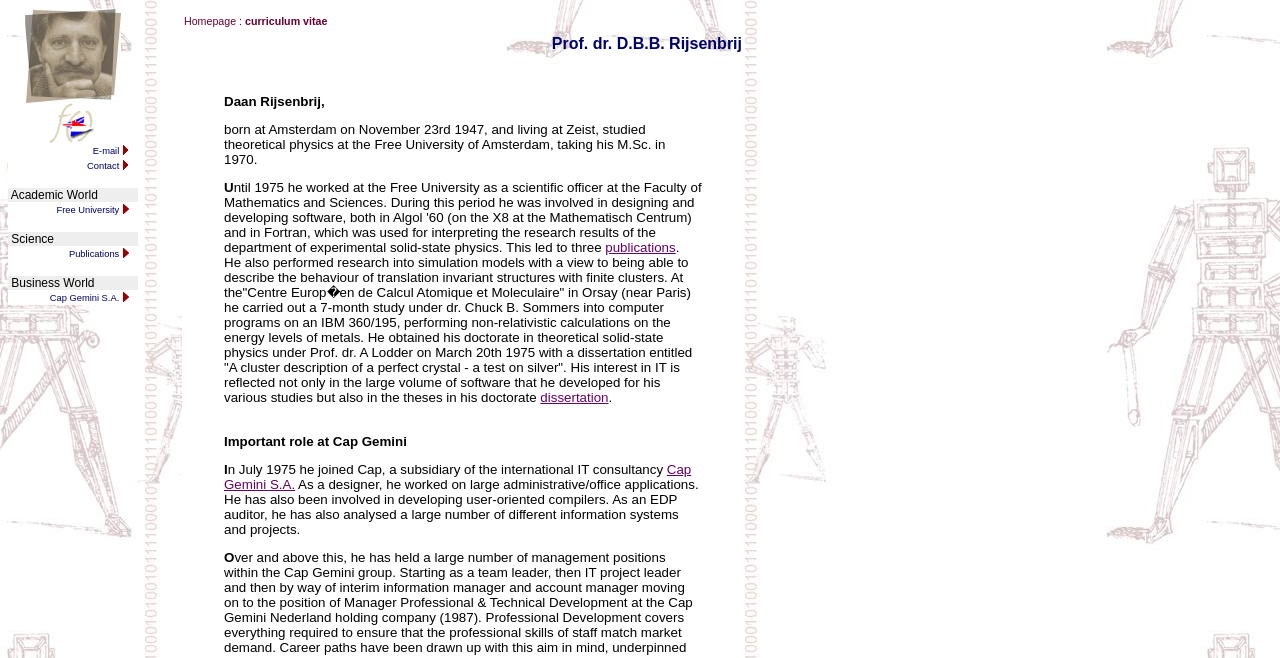Can you provide the bounding box coordinates for the element that should be clicked to implement the instruction: "View E-mail"?

[0.073, 0.221, 0.093, 0.236]